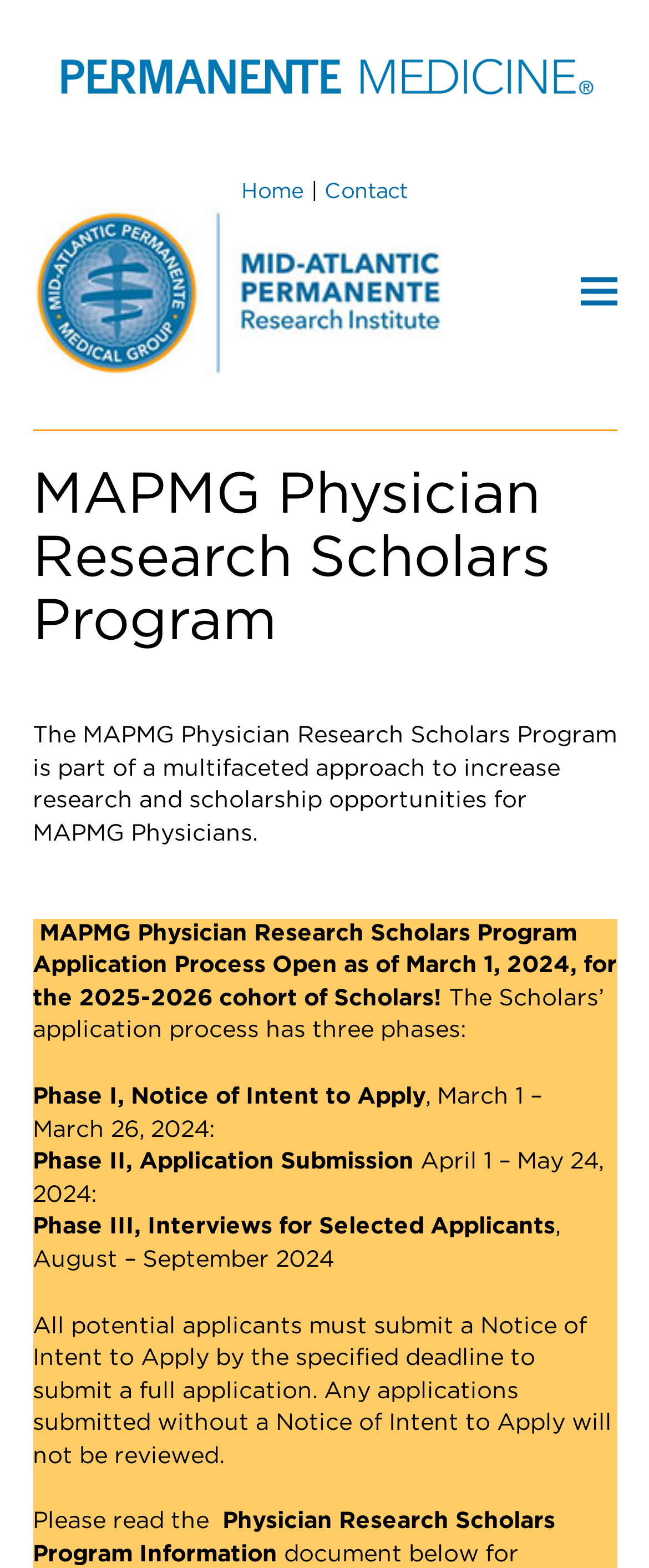Illustrate the webpage thoroughly, mentioning all important details.

The webpage is about the MAPMG Physician Research Scholars Program, which is part of a multifaceted approach to increase research and scholarship opportunities for MAPMG Physicians. 

At the top of the page, there is an image of "Permanente Medicine" on the left side, and a navigation menu with links to "Home" and "Contact" on the right side. Below the navigation menu, there is a table with a link to "Mid-Atlantic Permanente Research Institute" and an image of the same institute. 

On the right side of the page, there is a button to toggle the mobile menu. 

The main content of the page is divided into sections. The first section has a heading that reads "MAPMG Physician Research Scholars Program" and a paragraph that describes the program. 

Below the program description, there is an announcement about the application process being open as of March 1, 2024, for the 2025-2026 cohort of Scholars. 

The next section explains the Scholars' application process, which has three phases: Notice of Intent to Apply, Application Submission, and Interviews for Selected Applicants. Each phase has a specific deadline and description. 

Finally, there is a note that all potential applicants must submit a Notice of Intent to Apply by the specified deadline to submit a full application, and a link to "Physician Research Scholars Program Information" at the bottom of the page.